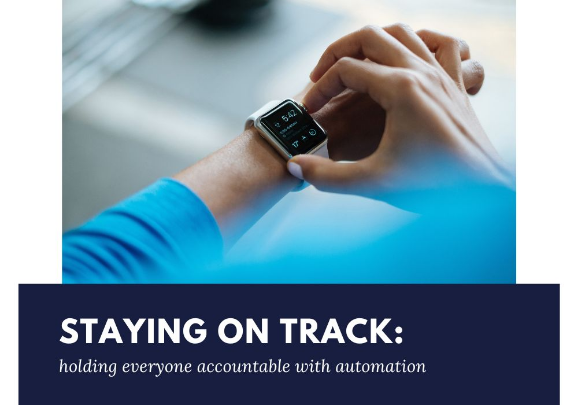Describe all elements and aspects of the image.

An engaging image captures a close-up of a person’s arm wearing a smartwatch, set against a softly blurred background. The wristwatch prominently displays time and possibly notifications, emphasizing a modern approach to time management. Below this image is a bold, dark blue banner featuring the title "STAYING ON TRACK:" accompanied by the subtitle "holding everyone accountable with automation." This visually striking layout suggests a focus on employing technology to enhance accountability and streamline processes in a professional setting, particularly in the context of employee attendance and time tracking. The overall composition conveys a sense of forward-thinking and efficiency in business management.